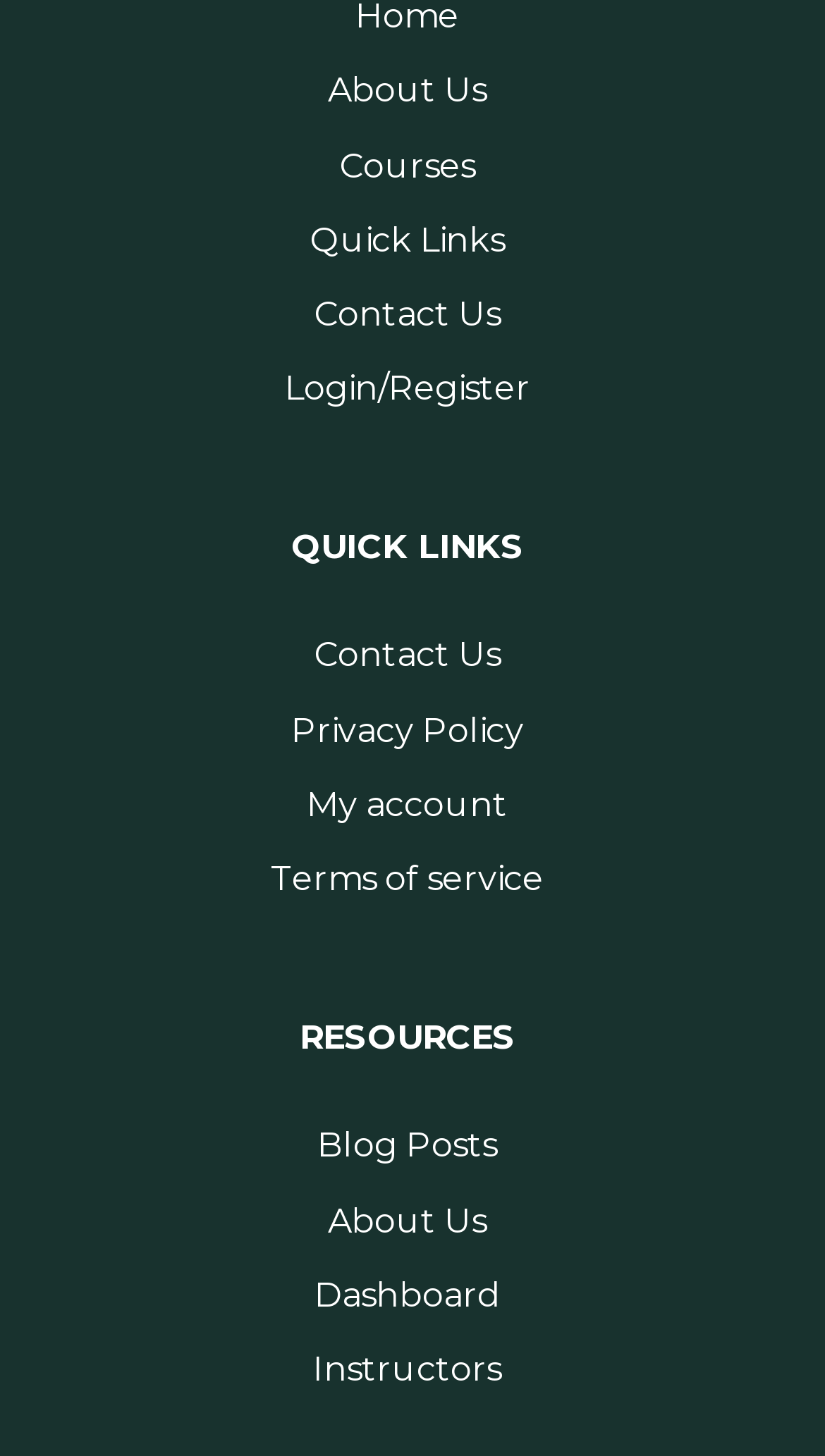How many headings are there on the webpage? Analyze the screenshot and reply with just one word or a short phrase.

2